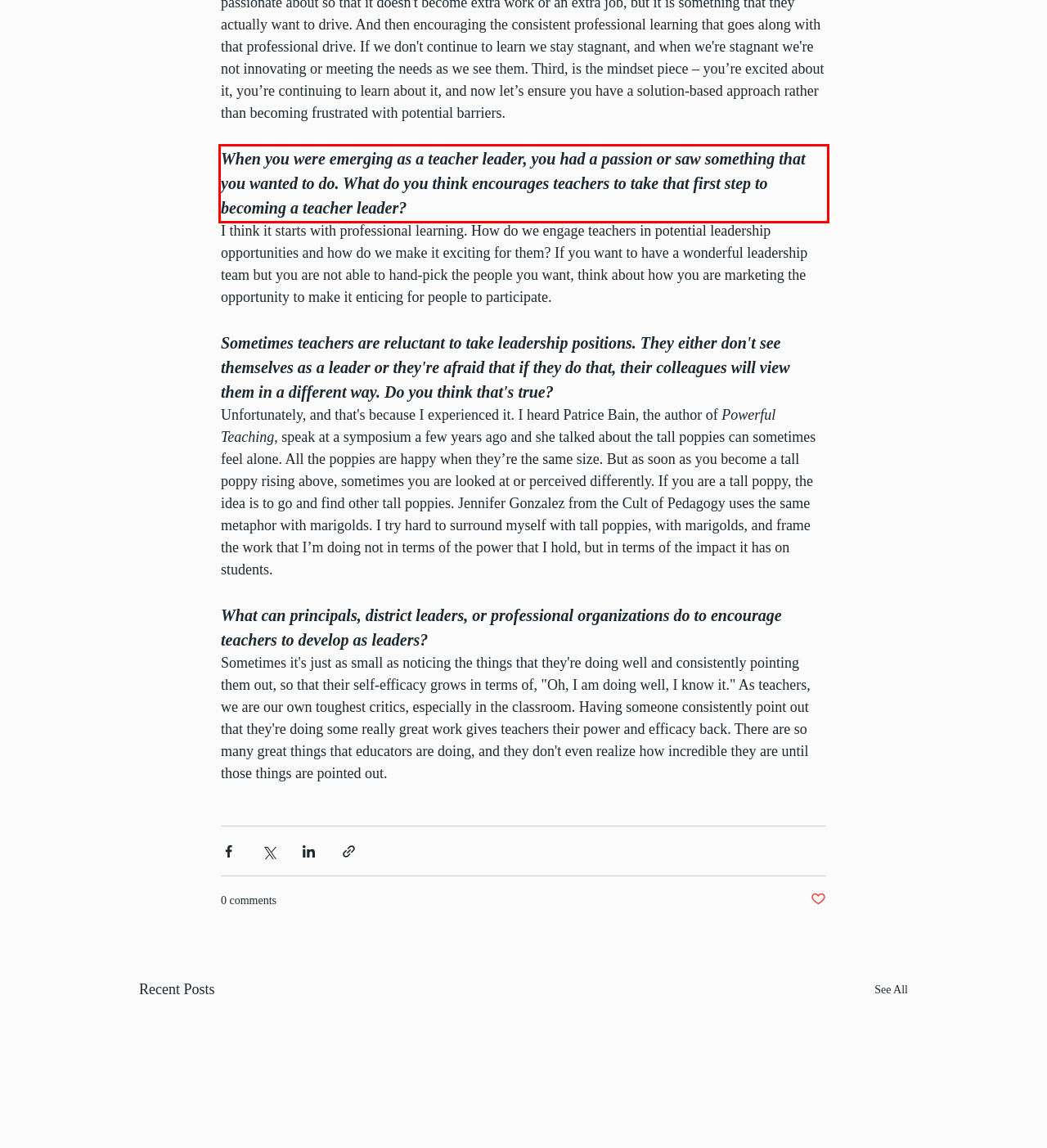The screenshot provided shows a webpage with a red bounding box. Apply OCR to the text within this red bounding box and provide the extracted content.

When you were emerging as a teacher leader, you had a passion or saw something that you wanted to do. What do you think encourages teachers to take that first step to becoming a teacher leader?